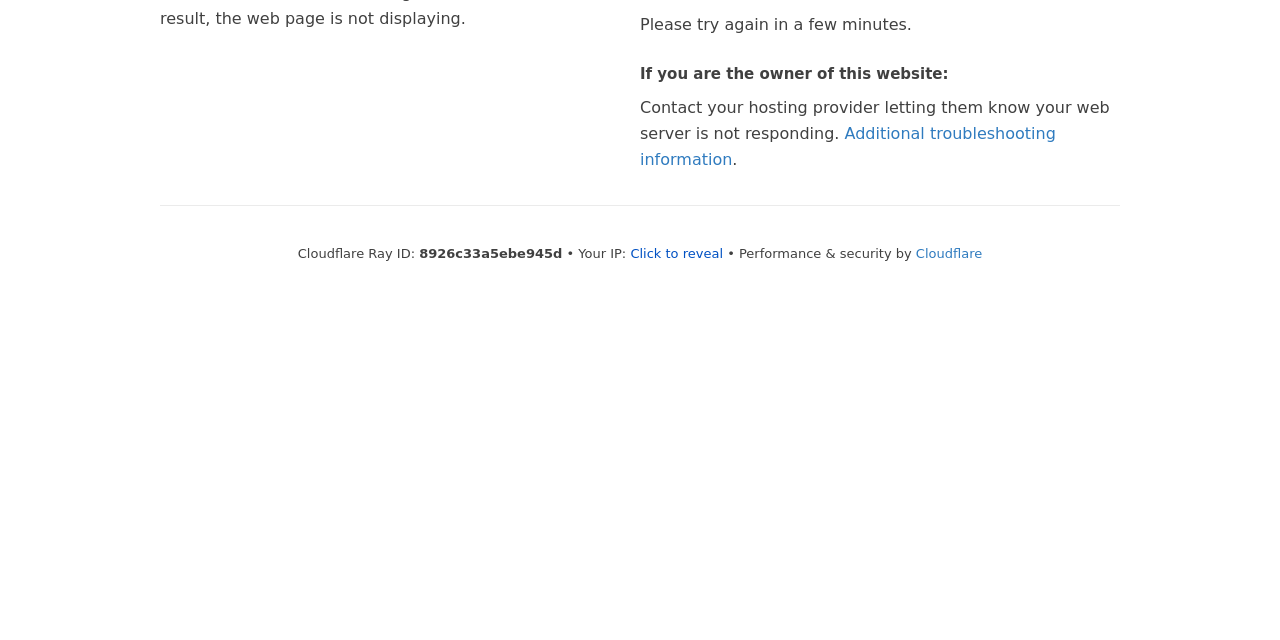Find the bounding box of the web element that fits this description: "Additional troubleshooting information".

[0.5, 0.193, 0.825, 0.263]